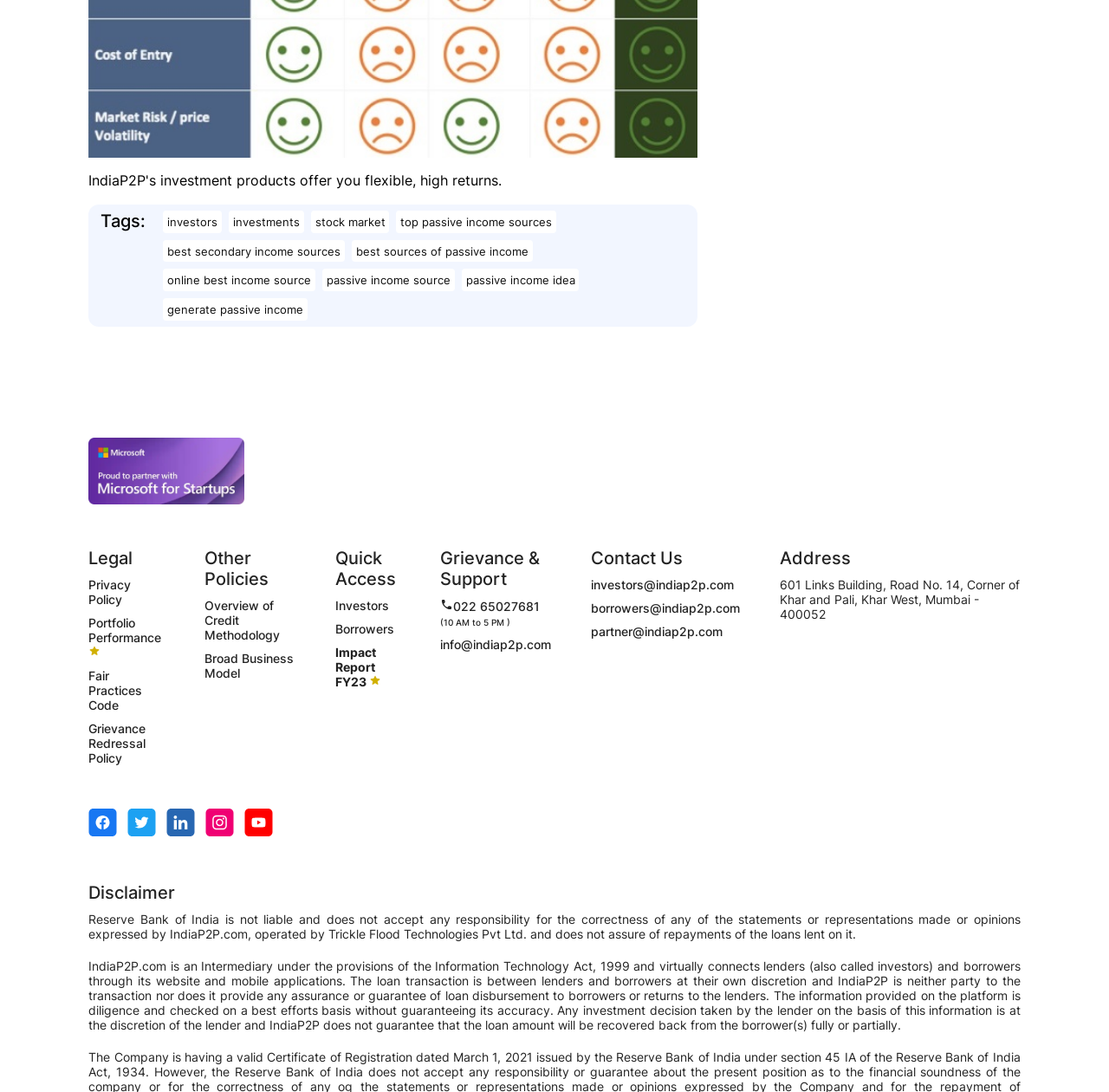What is the disclaimer about the Reserve Bank of India?
Look at the image and respond with a one-word or short phrase answer.

RBI is not liable for statements on the website